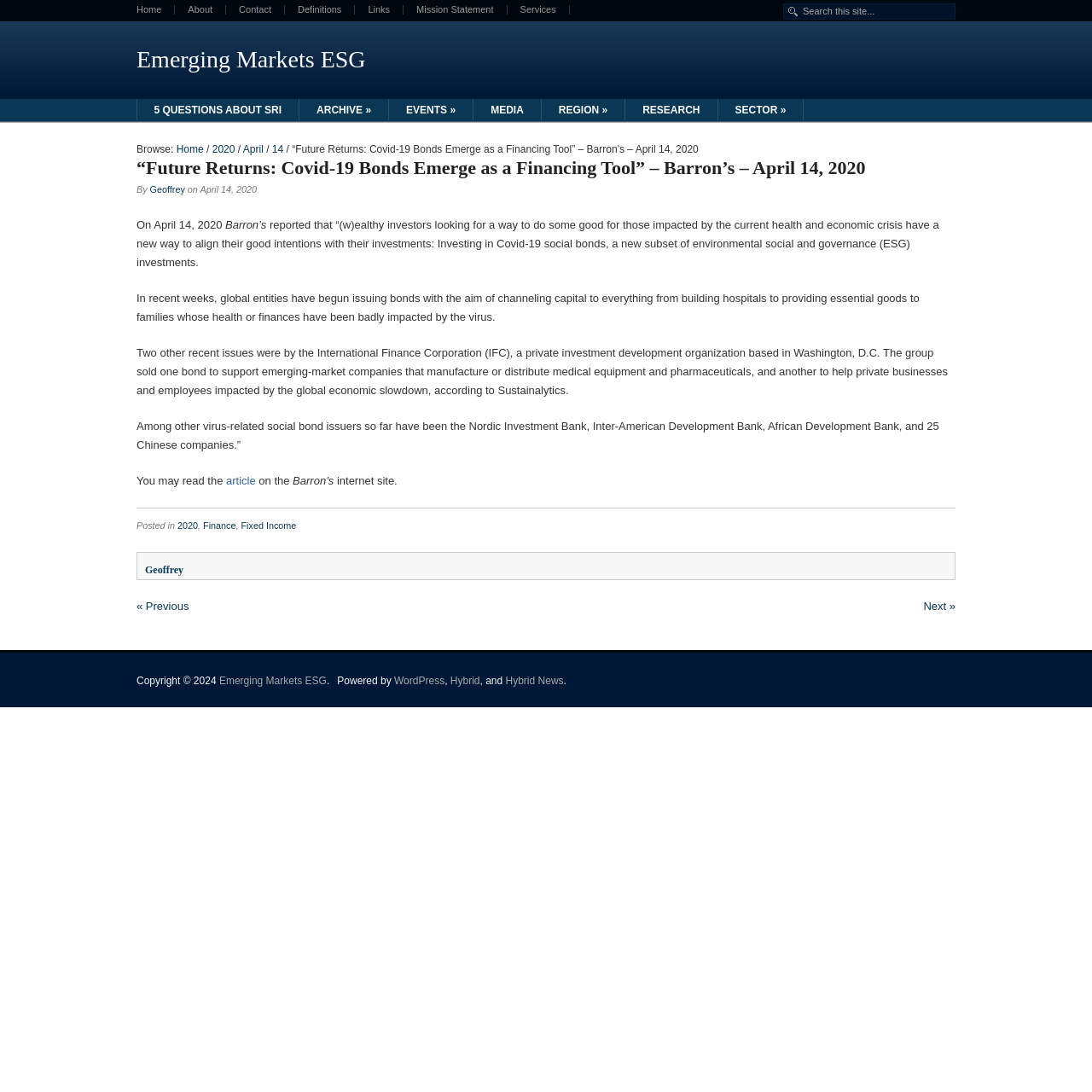Point out the bounding box coordinates of the section to click in order to follow this instruction: "Read the article on Barron's".

[0.207, 0.434, 0.234, 0.446]